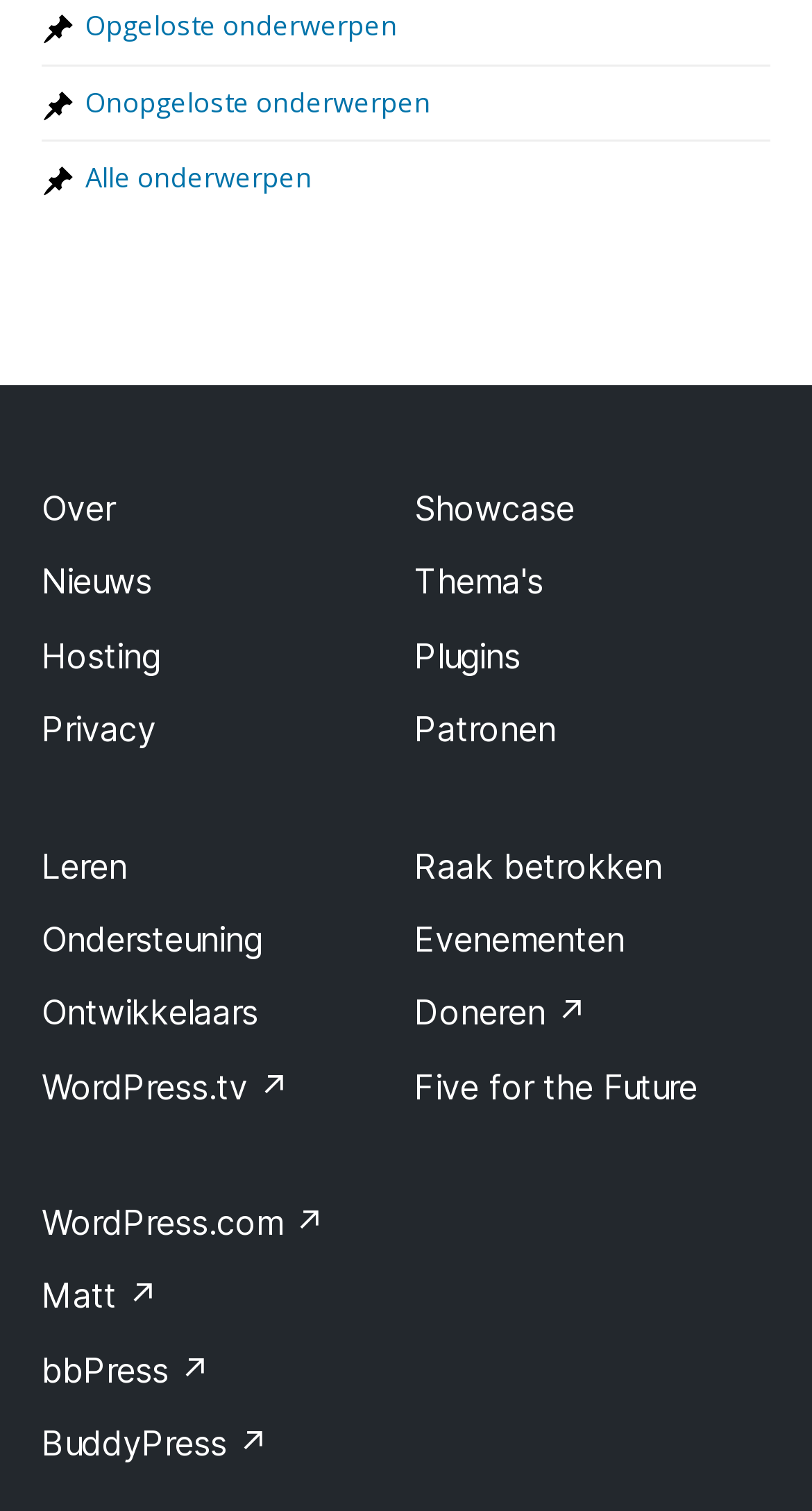Find the bounding box coordinates for the element described here: "Hosting".

[0.051, 0.42, 0.197, 0.447]